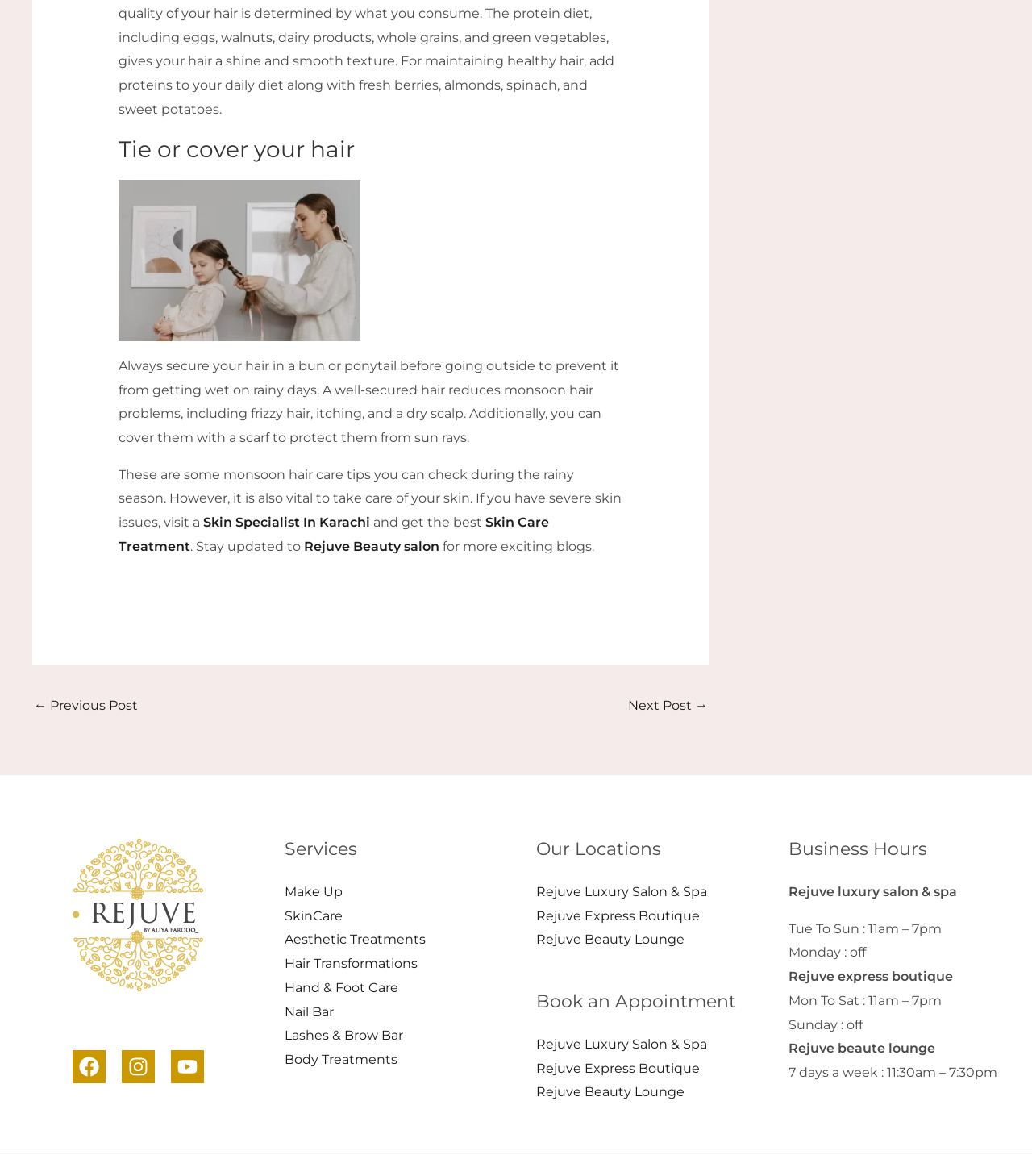Can you specify the bounding box coordinates for the region that should be clicked to fulfill this instruction: "Click on the link to visit the Skin Specialist In Karachi".

[0.197, 0.438, 0.358, 0.451]